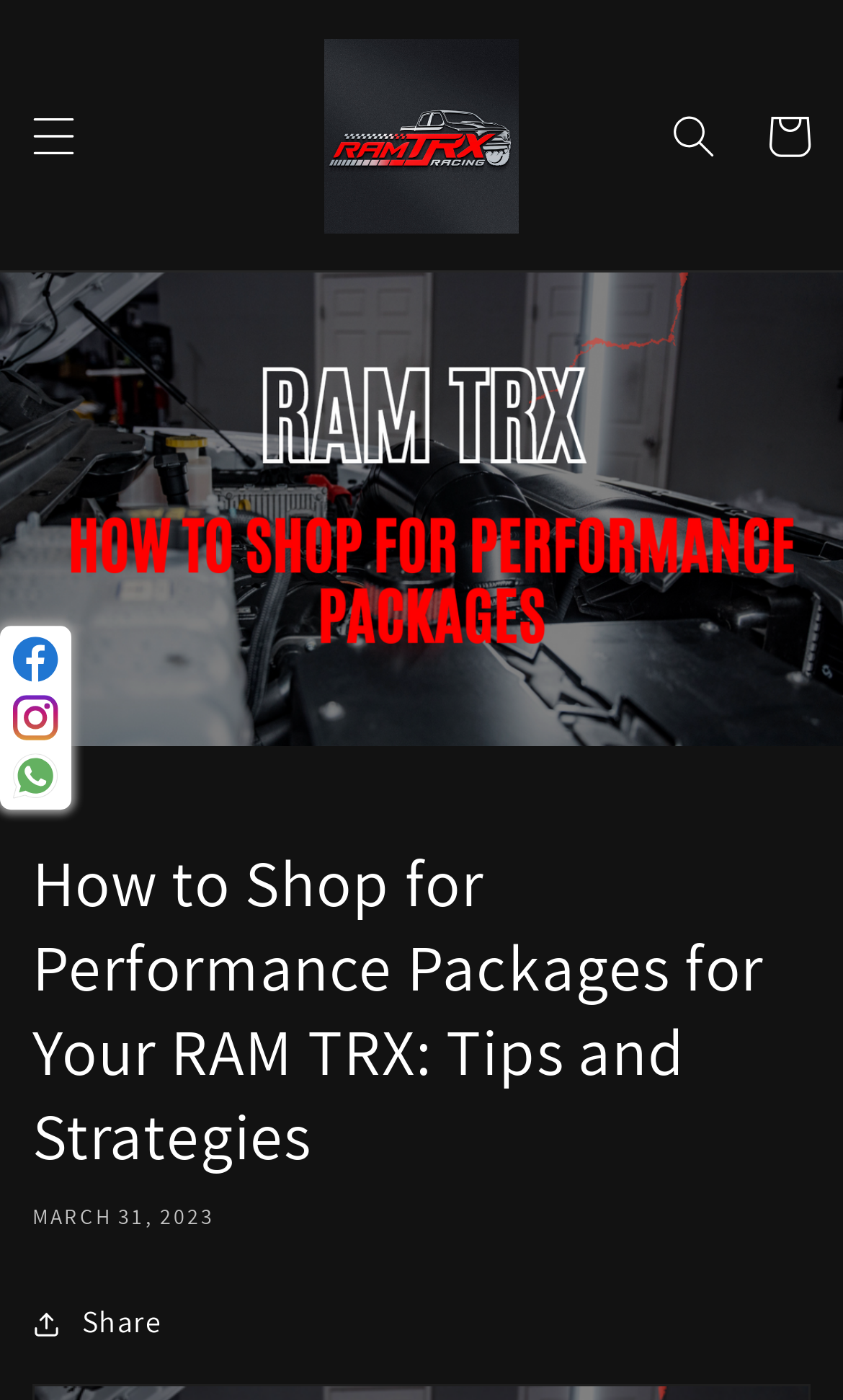What is the function of the 'Share' button?
Give a detailed and exhaustive answer to the question.

The 'Share' button is likely used to share the article on social media or other platforms. This is inferred from the button's text and its location below the article header, which suggests that it is related to sharing the article's content.